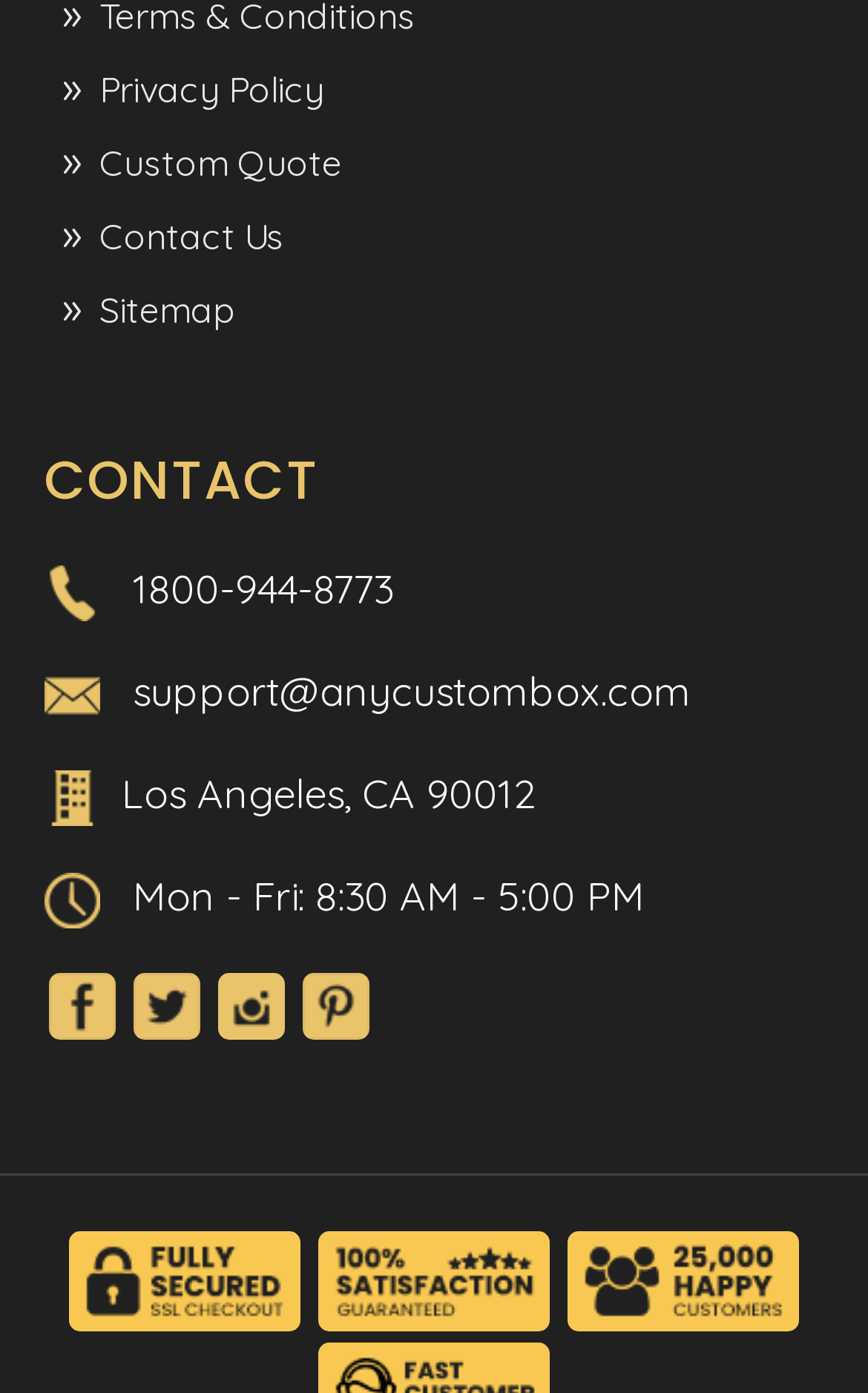Carefully observe the image and respond to the question with a detailed answer:
What are the operating hours?

I found the operating hours by looking at the contact information section, where I saw an image of a clock, and next to it, a static text with the operating hours 'Mon - Fri: 8:30 AM - 5:00 PM'.